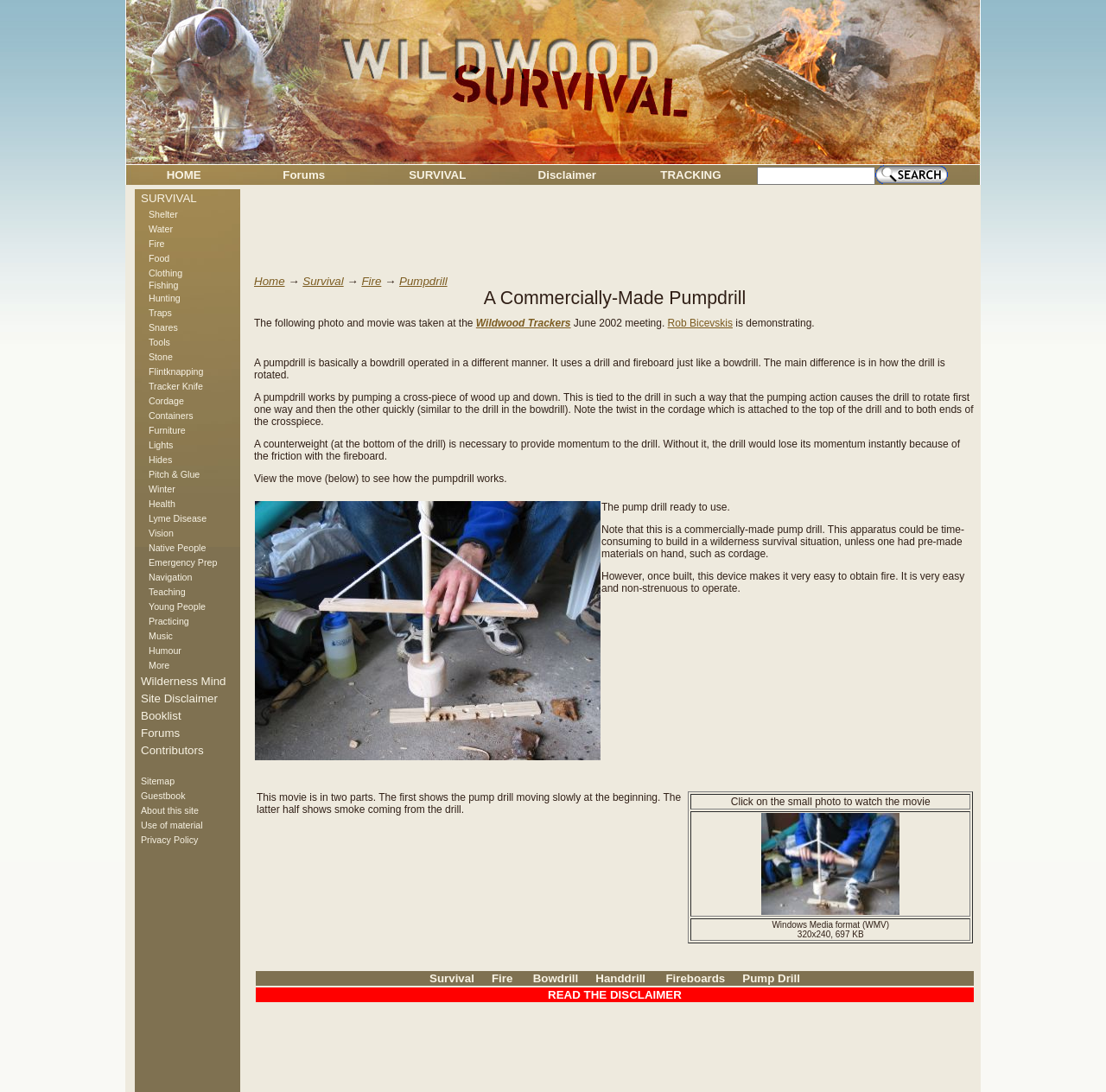Articulate a detailed summary of the webpage's content and design.

The webpage is titled "Fire - Pumpdrill pictures and movies" and appears to be a survival website. At the top, there is a banner with a link to the "Wildwood Survival website" accompanied by an image. Below the banner, there is a navigation menu with links to various sections of the website, including "HOME", "Forums", "SURVIVAL", "Disclaimer", "TRACKING", and "Search". The search function is accompanied by a textbox and a "Search" button.

The main content of the webpage is a table with multiple rows, each containing a link to a different survival-related topic, such as "Shelter", "Water", "Fire", "Food", "Clothing", "Fishing", "Hunting", "Traps", "Snares", "Tools", "Stone", "Flintknapping", "Tracker Knife", "Cordage", "Containers", and "Furniture". These links are arranged in a vertical list, with each link taking up a separate row in the table.

There are also several images scattered throughout the webpage, although their content is not specified. Overall, the webpage appears to be a resource for individuals interested in wilderness survival and outdoor skills.